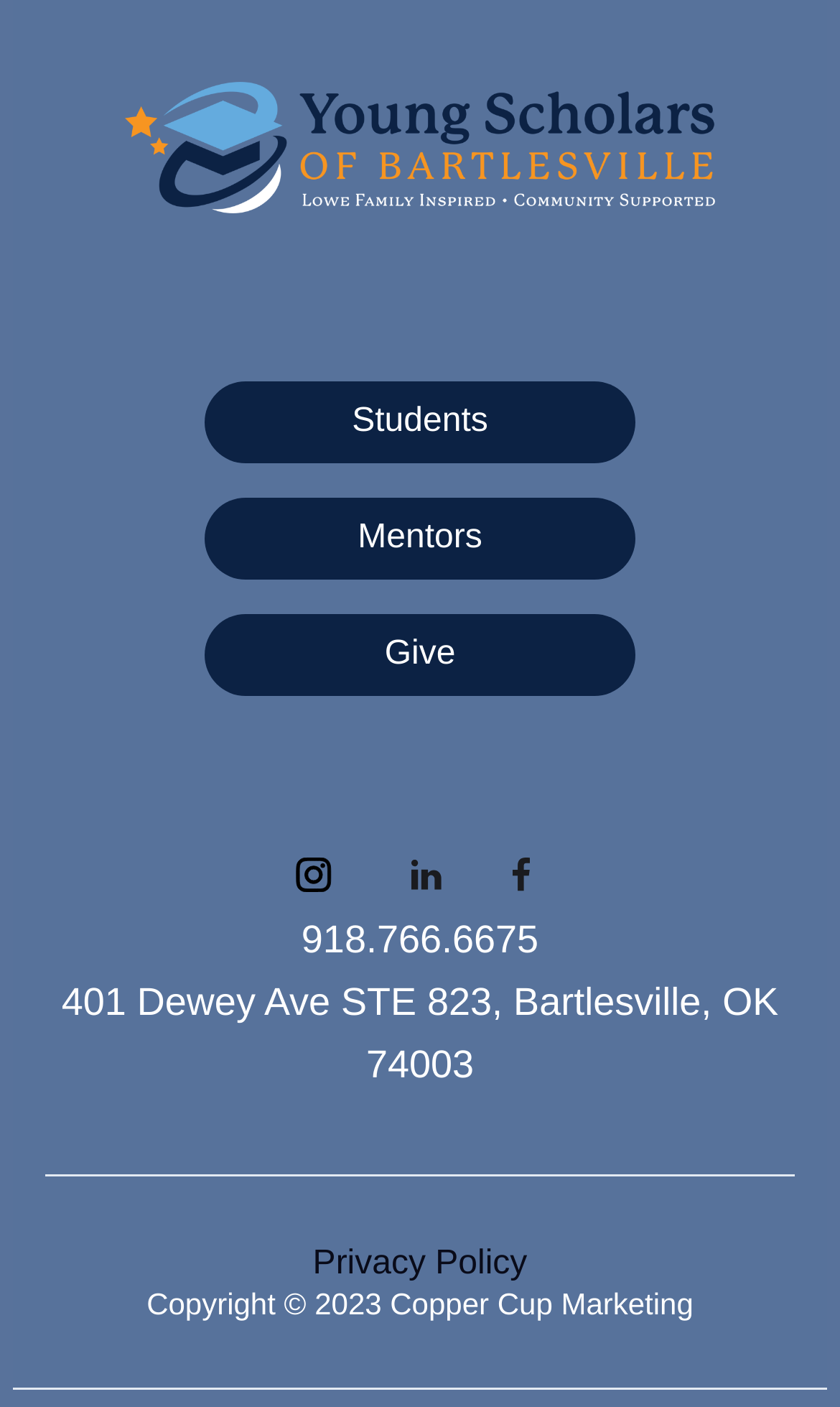What is the phone number?
Look at the image and respond to the question as thoroughly as possible.

I found the phone number '918.766.6675' on the webpage, which is likely a contact number for the organization.